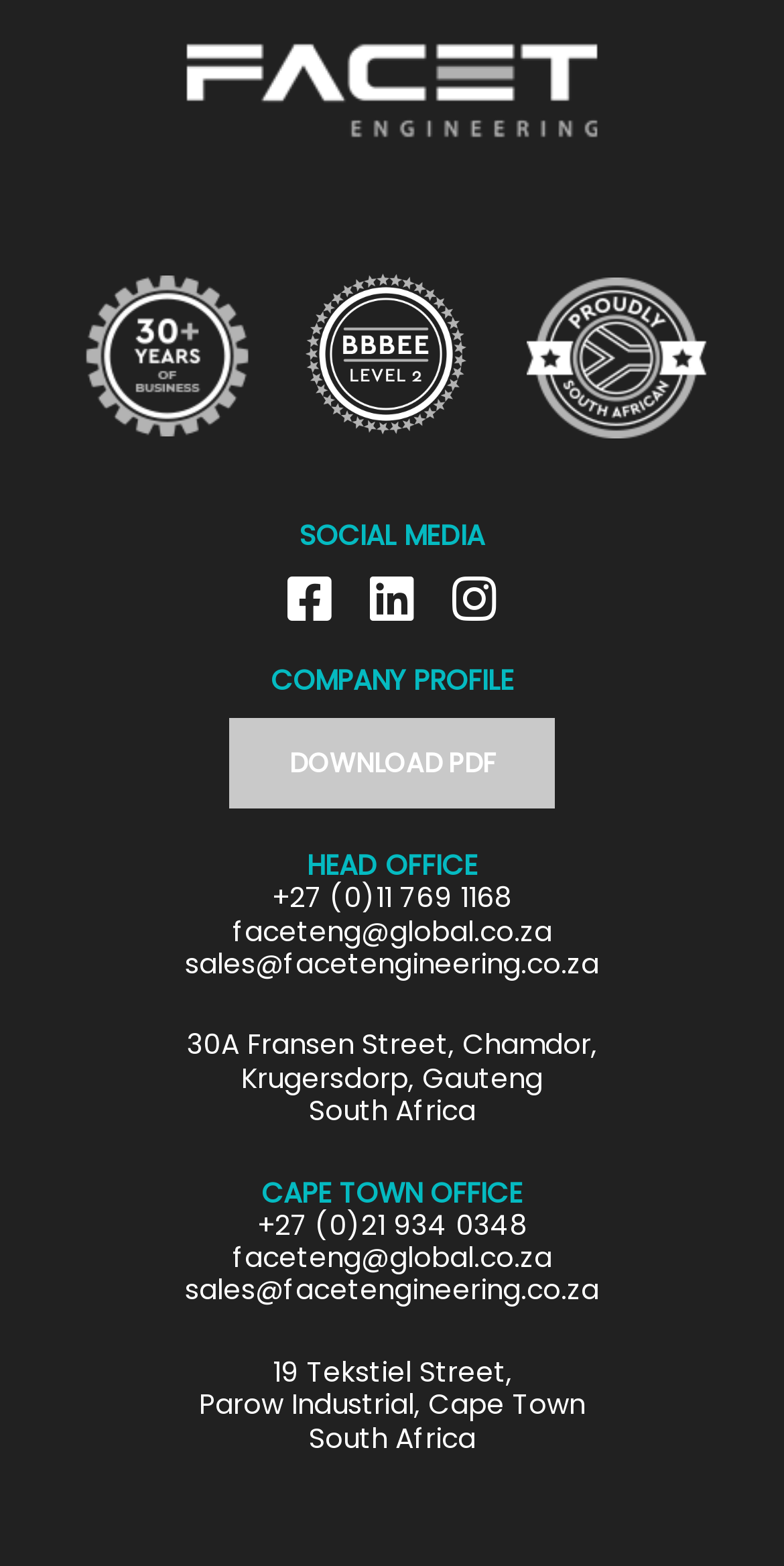By analyzing the image, answer the following question with a detailed response: What type of conveyors are shown in the images?

I analyzed the images and their corresponding OCR text, which mentioned 'Slat band conveyors' and 'Drag chain conveyors'.